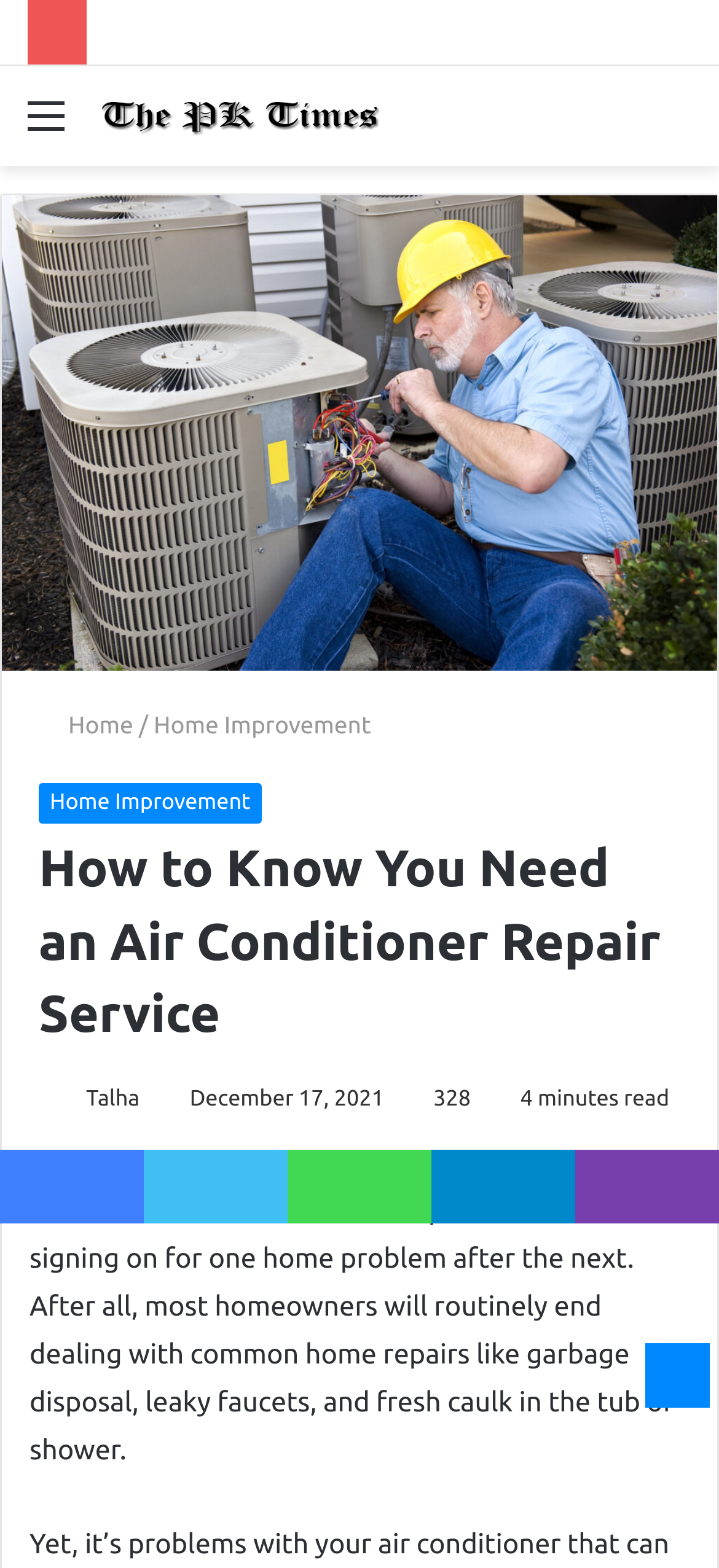Please locate the bounding box coordinates of the region I need to click to follow this instruction: "Click on the 'Menu' link".

[0.038, 0.056, 0.09, 0.109]